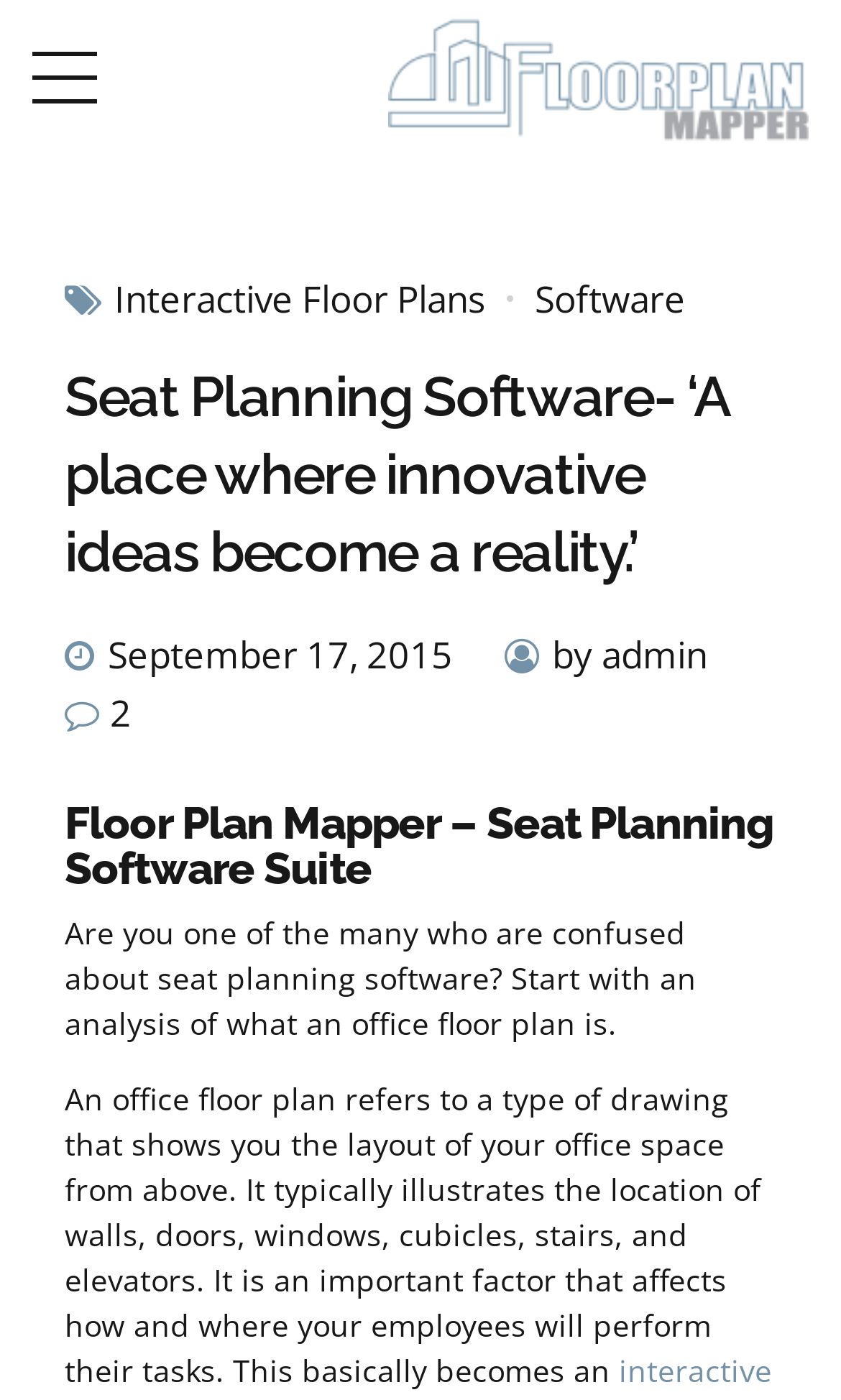Produce a meticulous description of the webpage.

The webpage is about Floor Plan Mapper, a seat planning software. At the top, there is a logo with a link to the homepage, accompanied by an image with the same link. Below this, there is a header section with three links: "Interactive Floor Plans", "Software", and a heading that reads "Seat Planning Software- ‘A place where innovative ideas become a reality.’". 

To the right of the heading, there is a date "September 17, 2015" and a link "by admin". On the left side, there is a small icon with a link that has a count of 2. 

Further down, there is a main heading "Floor Plan Mapper – Seat Planning Software Suite". Below this, there are two paragraphs of text. The first paragraph explains that the webpage is about helping people who are confused about seat planning software, and it starts by explaining what an office floor plan is. The second paragraph continues to describe an office floor plan in more detail, mentioning that it is a drawing that shows the layout of the office space from above, including the location of walls, doors, windows, cubicles, stairs, and elevators.